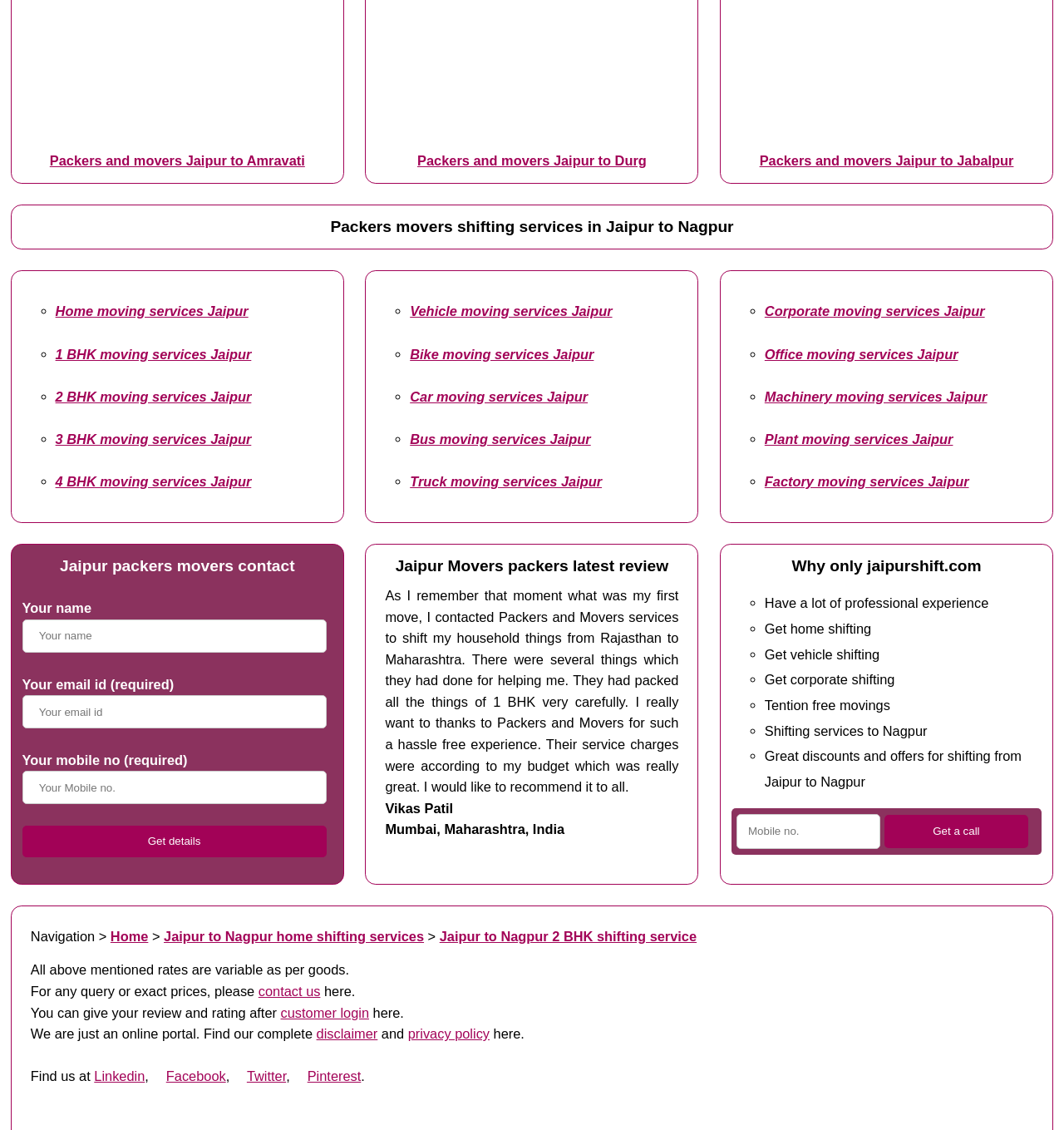Refer to the image and provide a thorough answer to this question:
What is the experience of Vikas Patil with Packers and Movers?

According to the review on the webpage, Vikas Patil had a hassle-free experience with Packers and Movers when shifting his 1 BHK household things from Rajasthan to Maharashtra. The service charges were also within his budget.